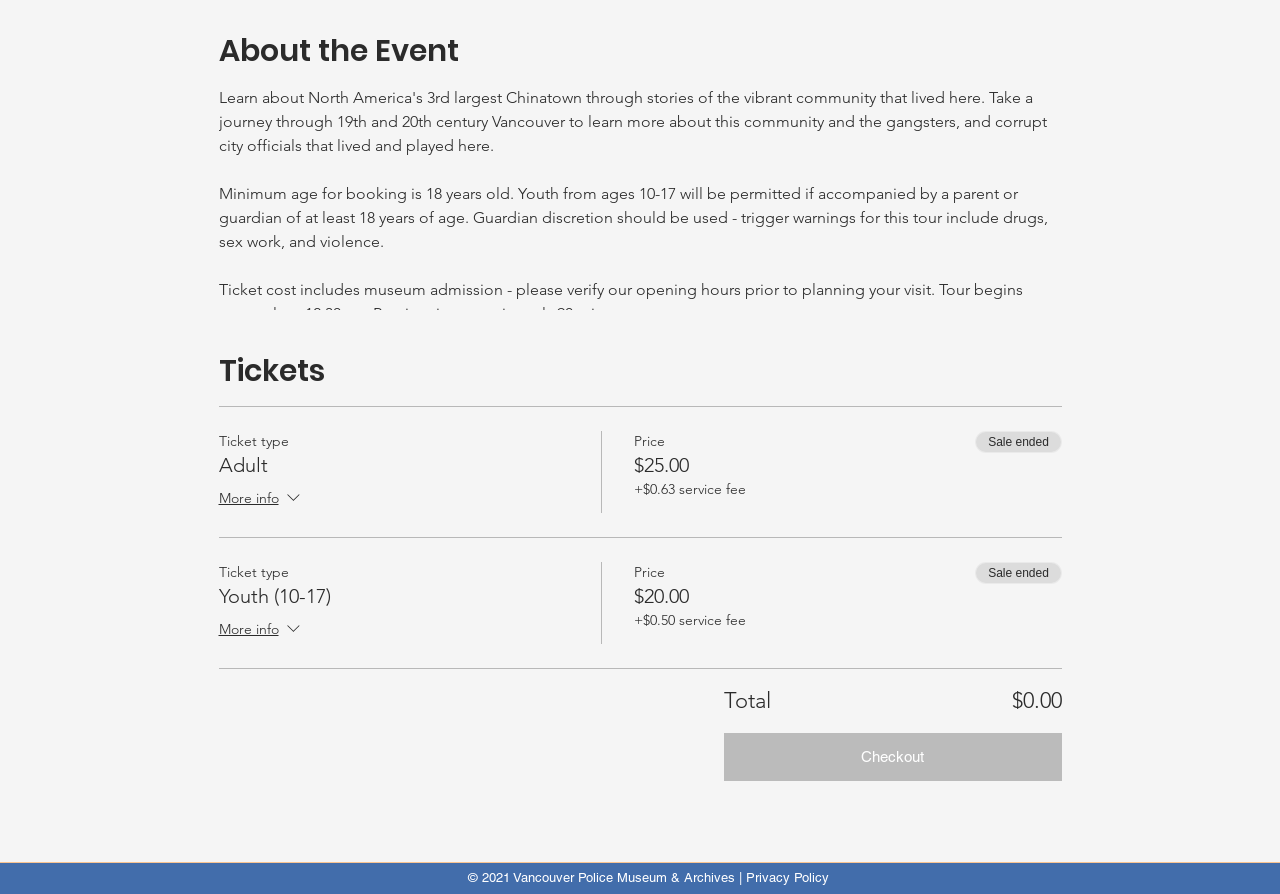Find the bounding box coordinates for the HTML element described in this sentence: "Privacy Policy". Provide the coordinates as four float numbers between 0 and 1, in the format [left, top, right, bottom].

[0.582, 0.973, 0.647, 0.99]